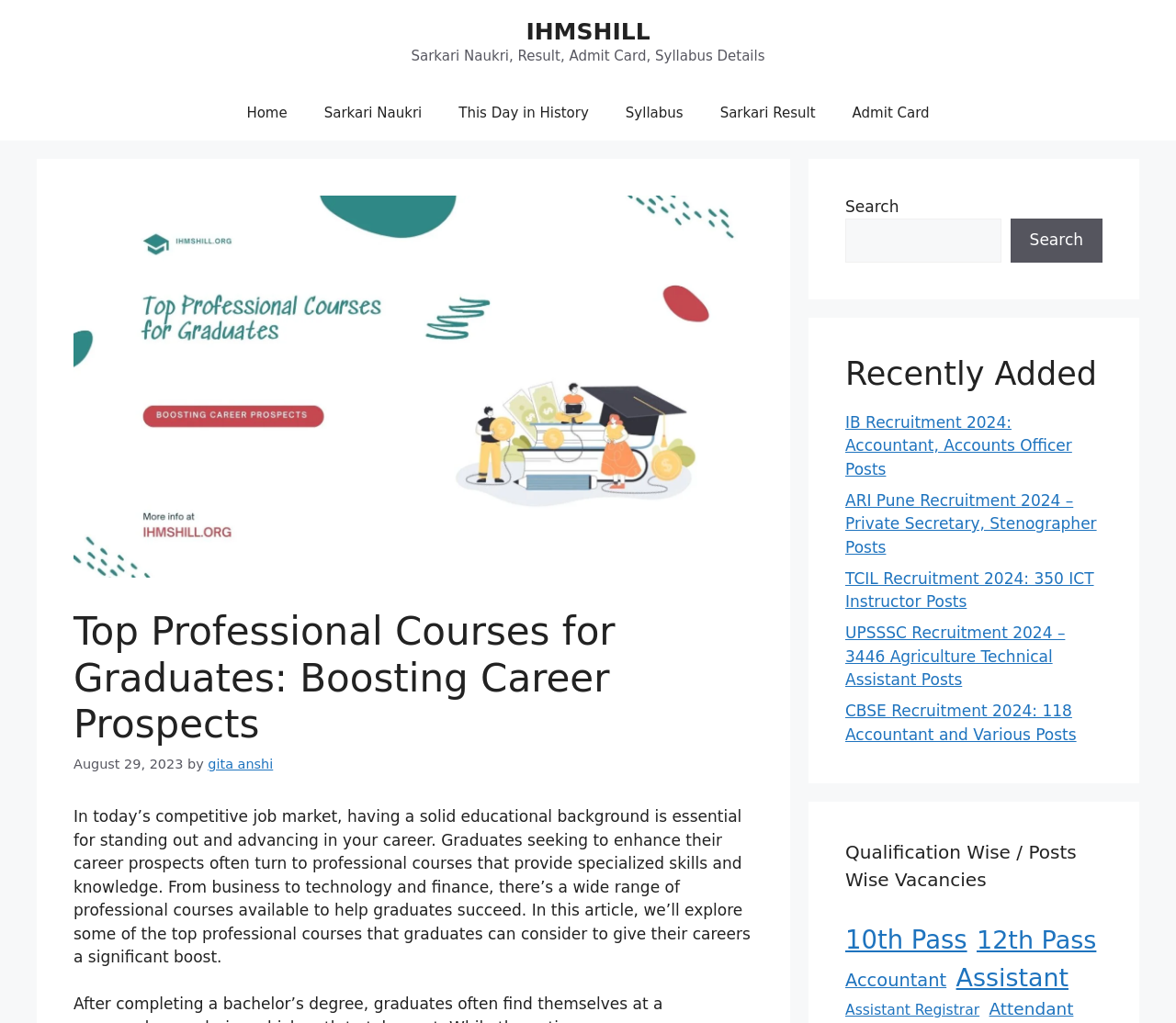Specify the bounding box coordinates of the area to click in order to follow the given instruction: "View the 'Recently Added' posts."

[0.719, 0.346, 0.938, 0.384]